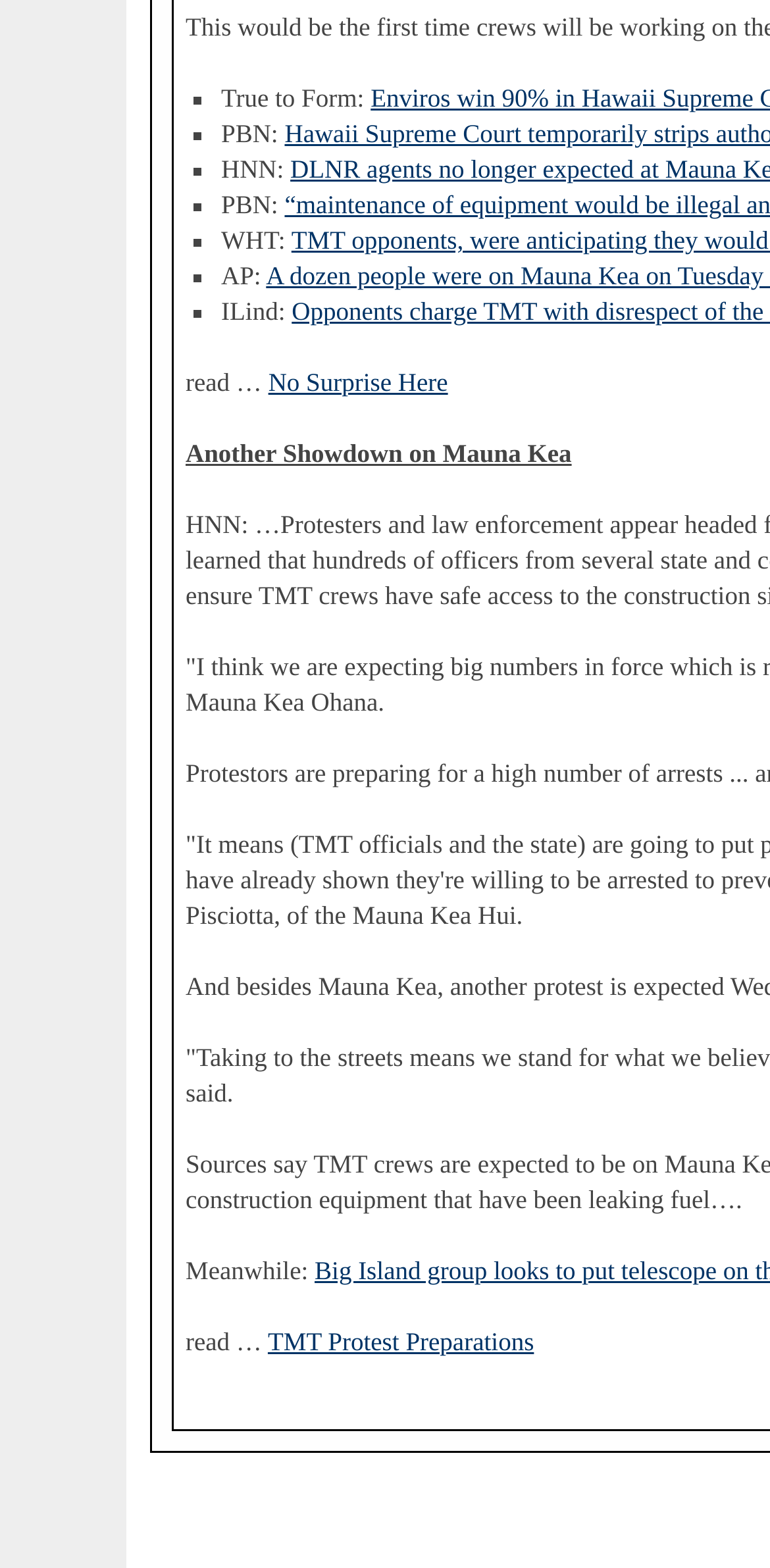Answer this question in one word or a short phrase: How many links are there on the page?

2